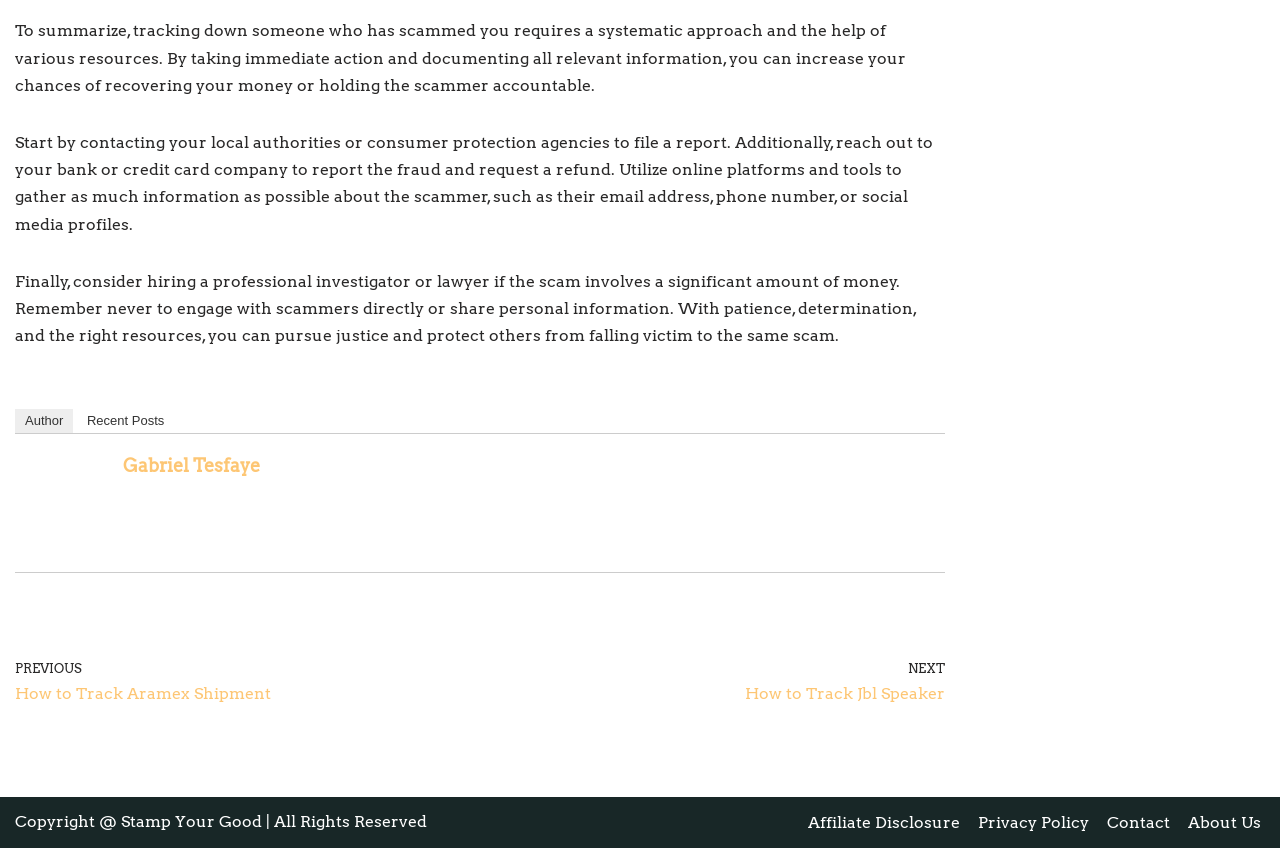Locate the bounding box coordinates of the UI element described by: "previousHow to Track Aramex Shipment". The bounding box coordinates should consist of four float numbers between 0 and 1, i.e., [left, top, right, bottom].

[0.012, 0.777, 0.367, 0.834]